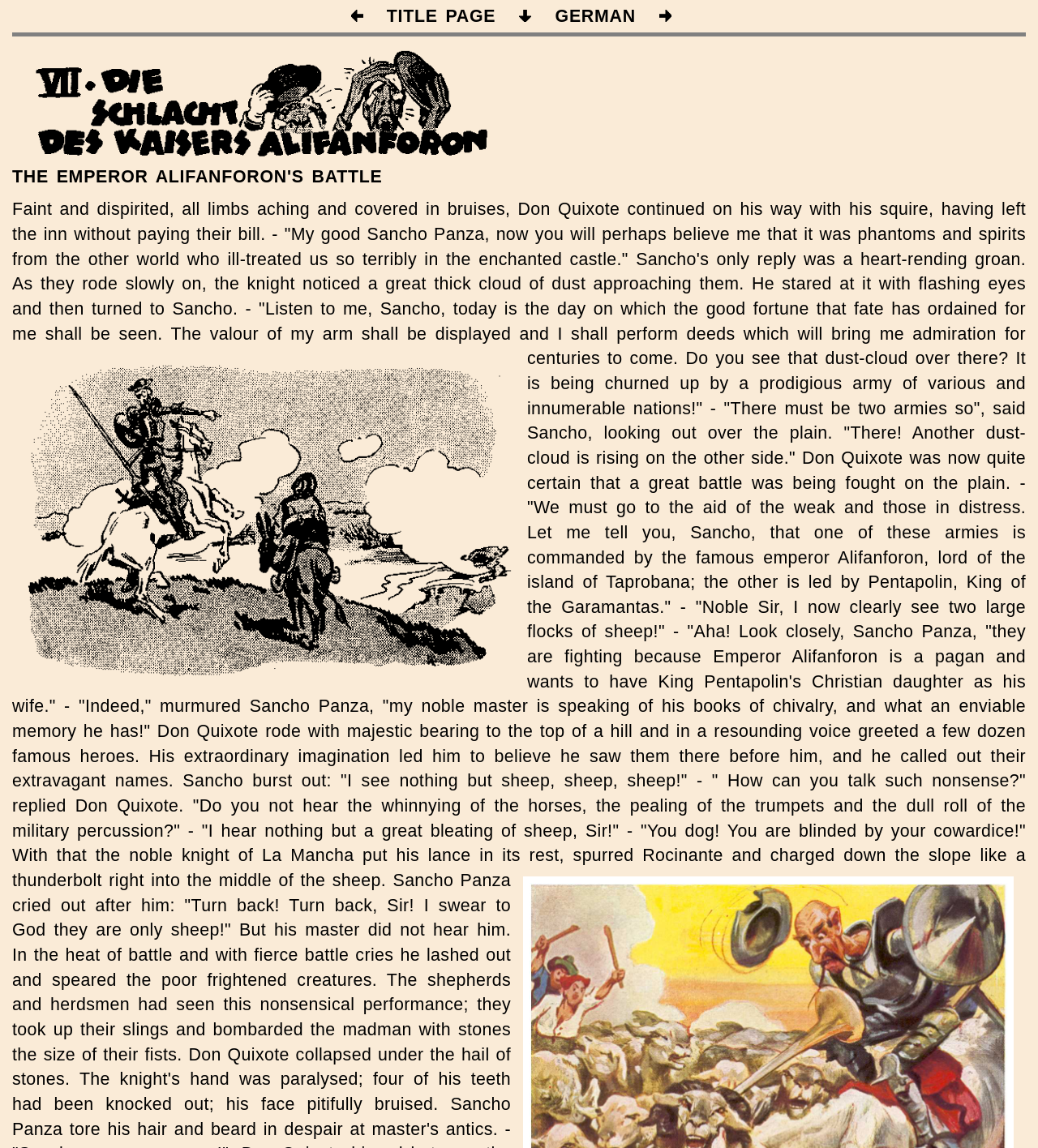Offer a thorough description of the webpage.

The webpage is about Don Quijote VII, Emperor Alifanforon's Battle. At the top, there is a heading with navigation links, including "back", "down", and "next", each accompanied by an image. Below this heading, there is a horizontal separator. 

On the left side, there is a large image titled "Don Quixote VII. Emperor Alifanforon's Battle". Next to it, there is a heading that reads "THE EMPEROR ALIFANFORON'S BATTLE". 

Below the heading, there is a long passage of text that describes a scene from the story of Don Quixote. The passage is divided into several paragraphs and includes dialogue between Don Quixote and his squire, Sancho Panza. The text describes Don Quixote's imagination and perception of a battle scene, where he sees armies and heroes, but Sancho only sees sheep. 

To the right of the text, there is an image titled "The Two Clouds of Dust", which appears to be an illustration related to the story. The image is positioned roughly in the middle of the text passage.